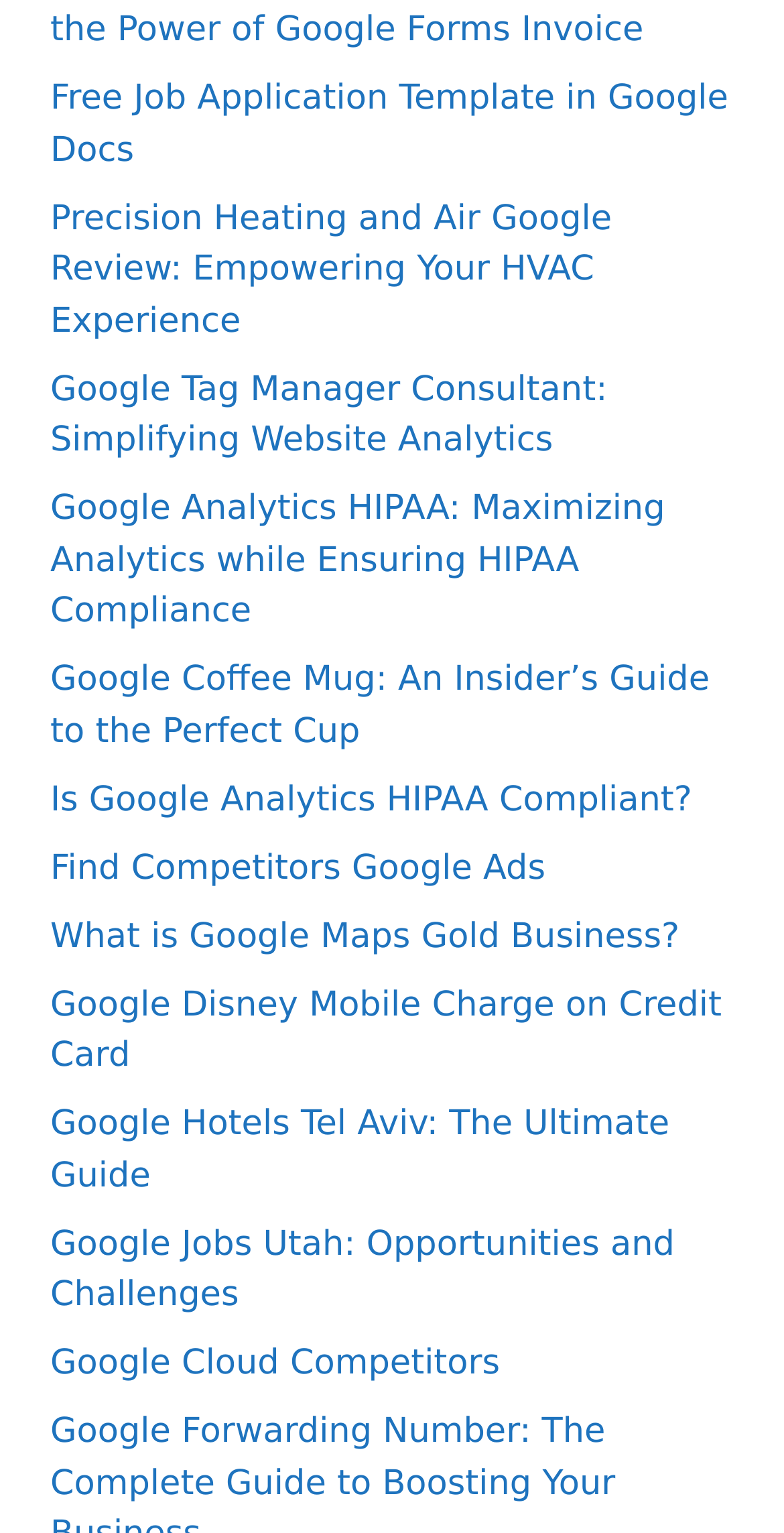Provide the bounding box coordinates, formatted as (top-left x, top-left y, bottom-right x, bottom-right y), with all values being floating point numbers between 0 and 1. Identify the bounding box of the UI element that matches the description: Find Competitors Google Ads

[0.064, 0.553, 0.696, 0.58]